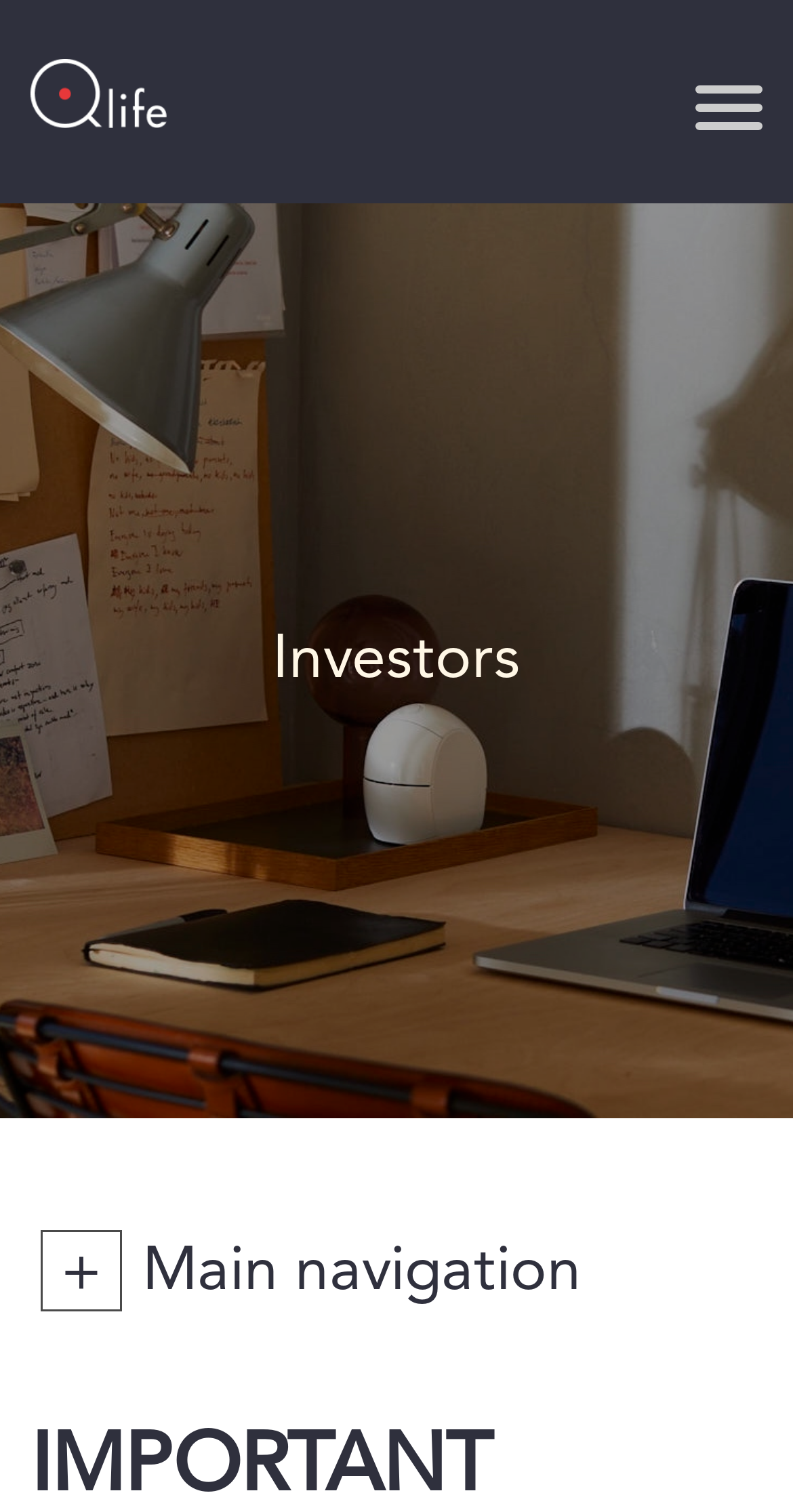Give a one-word or short phrase answer to the question: 
Is the checkbox at the top of the page checked?

No